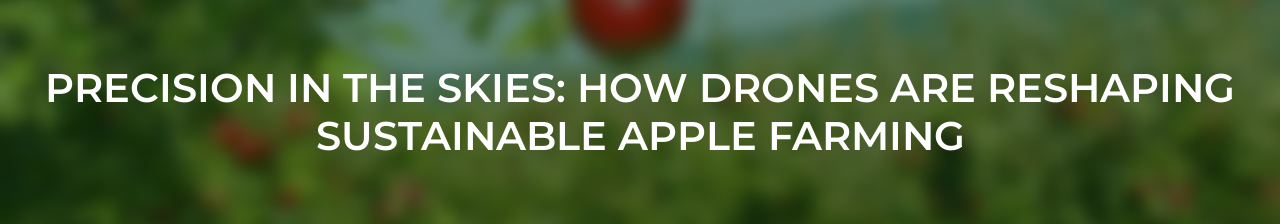What is emphasized in the title?
Please provide a comprehensive answer based on the details in the screenshot.

The title 'Precision in the Skies: How Drones are Reshaping Sustainable Apple Farming' emphasizes the innovative role of drones in enhancing agricultural practices, specifically in apple farming.